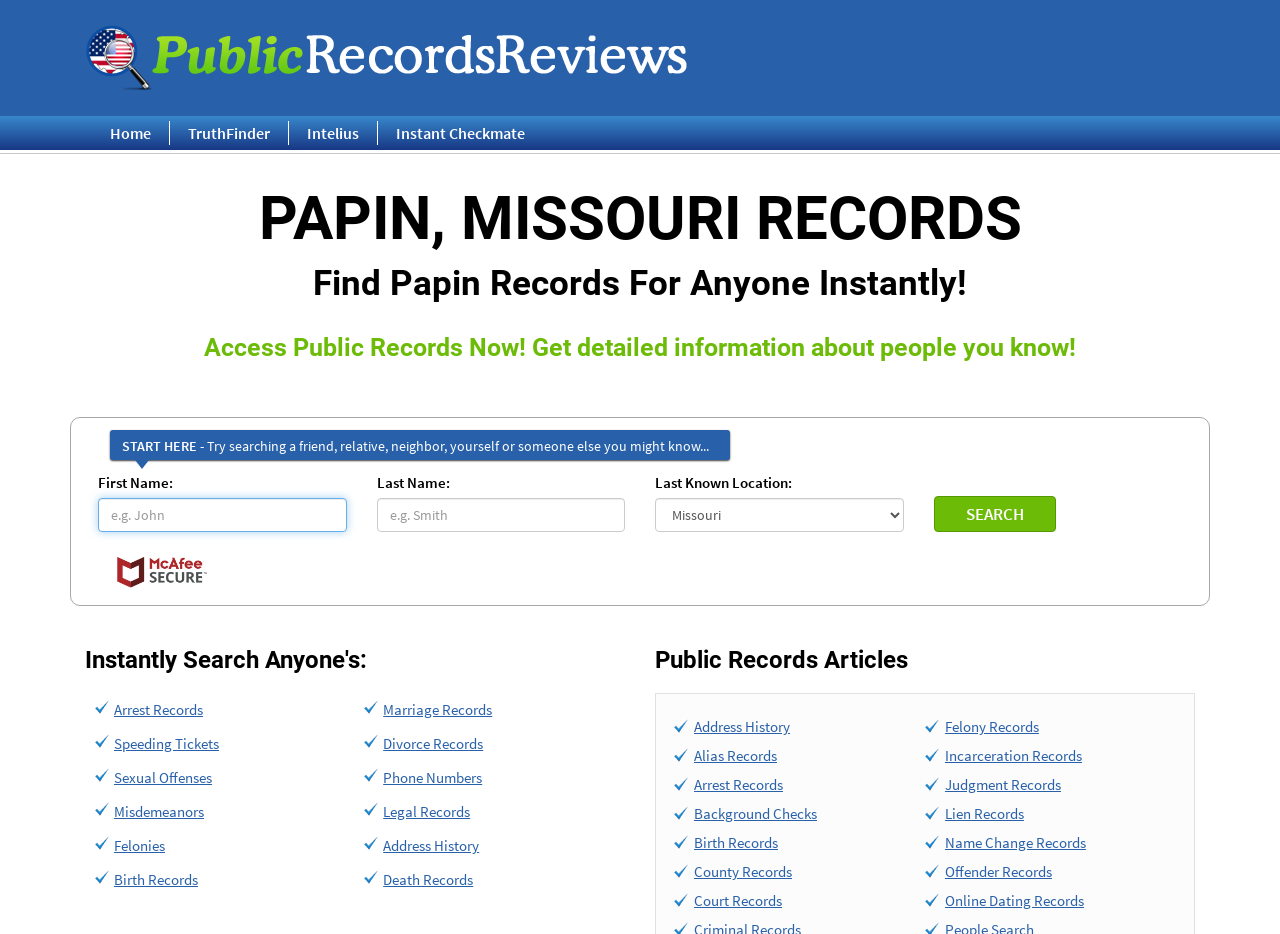Using the information in the image, give a comprehensive answer to the question: 
What is the purpose of the textbox with the label 'First Name:'?

The textbox with the label 'First Name:' is required and has a placeholder 'e.g. John', suggesting that it is meant for the user to input a person's first name, likely for searching purposes.